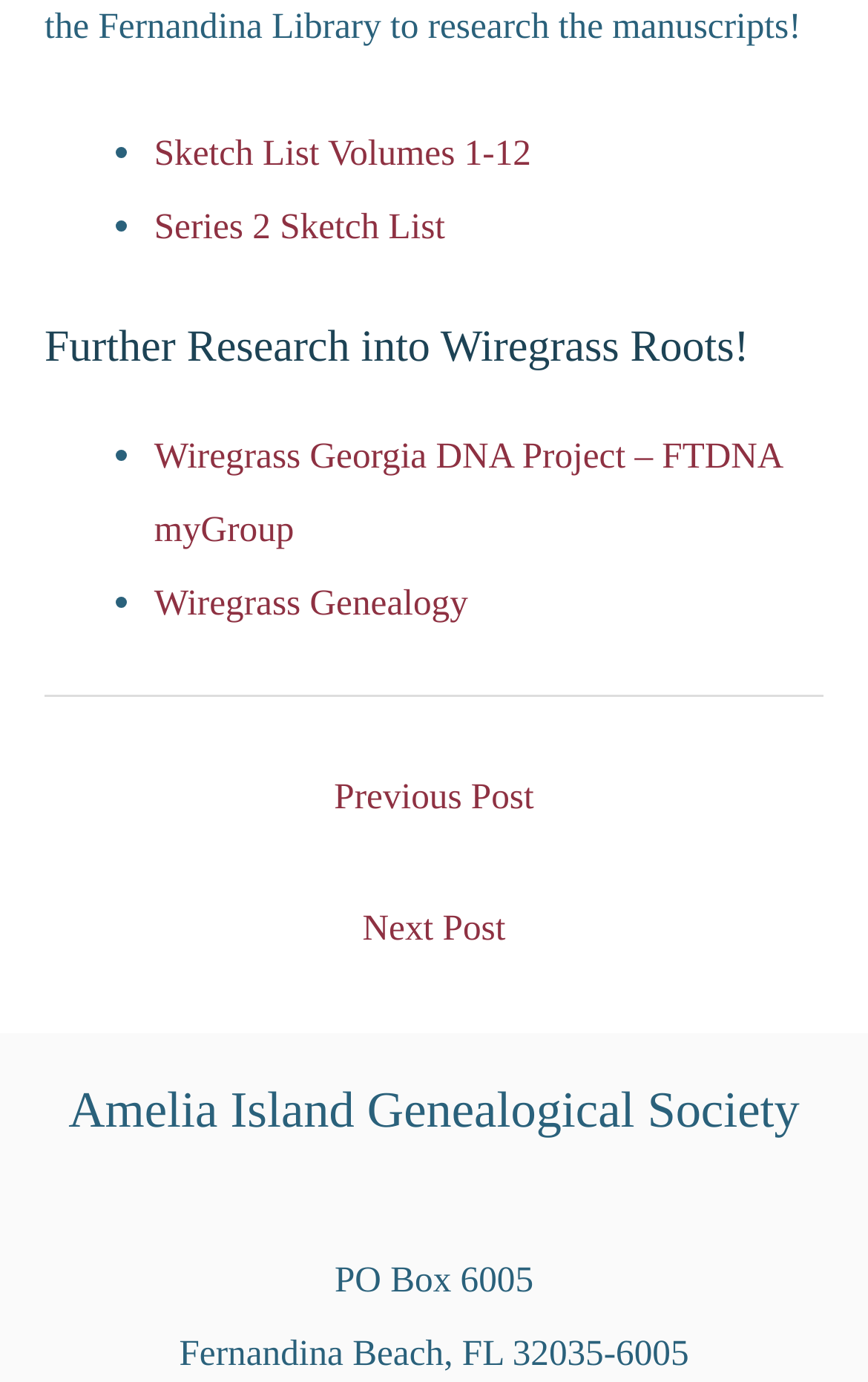How many links are in the list?
Analyze the image and provide a thorough answer to the question.

I counted the number of links in the list, which are 'Sketch List Volumes 1-12', 'Series 2 Sketch List', 'Wiregrass Georgia DNA Project – FTDNA myGroup', and 'Wiregrass Genealogy'.